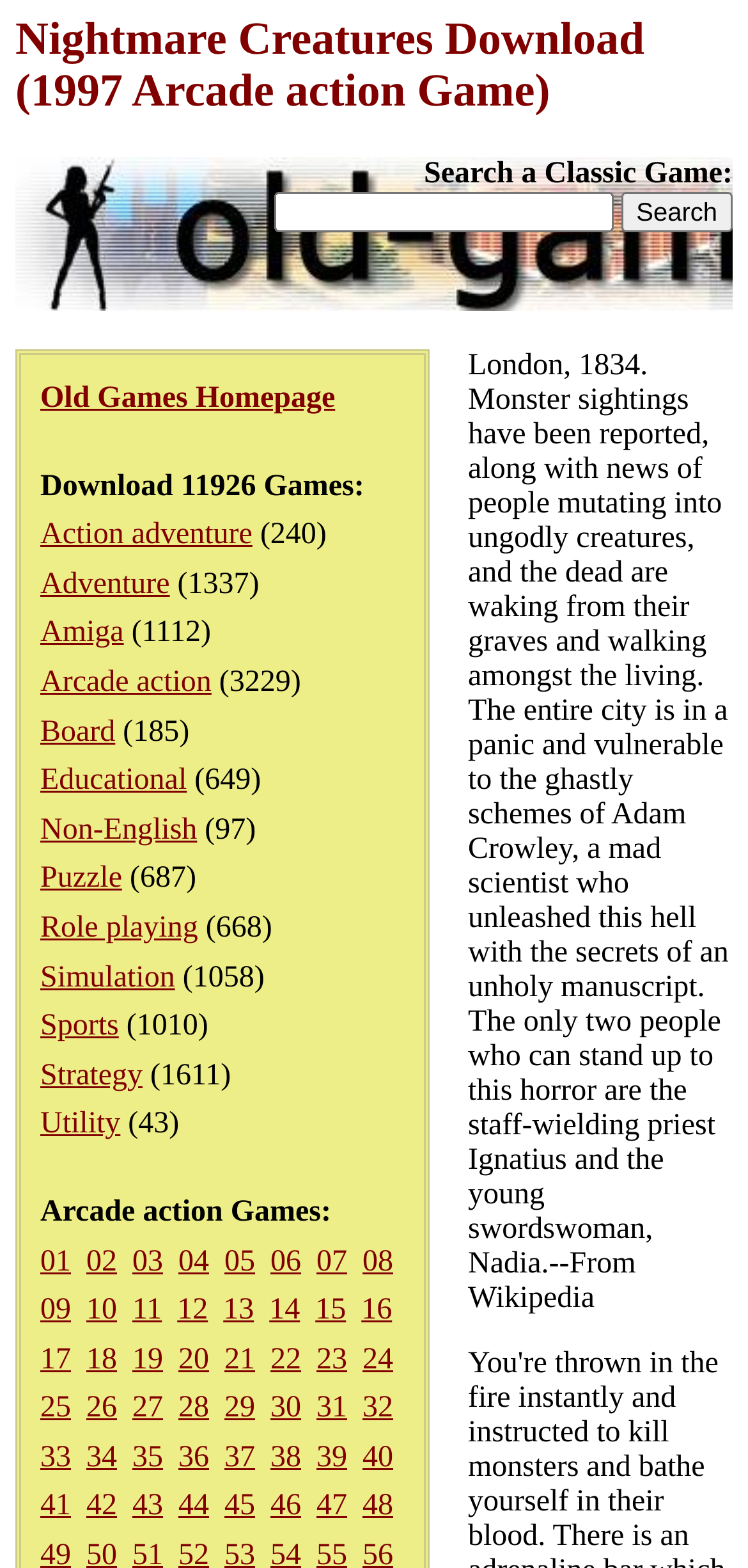Locate the bounding box coordinates of the element that needs to be clicked to carry out the instruction: "Click on page 2". The coordinates should be given as four float numbers ranging from 0 to 1, i.e., [left, top, right, bottom].

[0.115, 0.794, 0.156, 0.815]